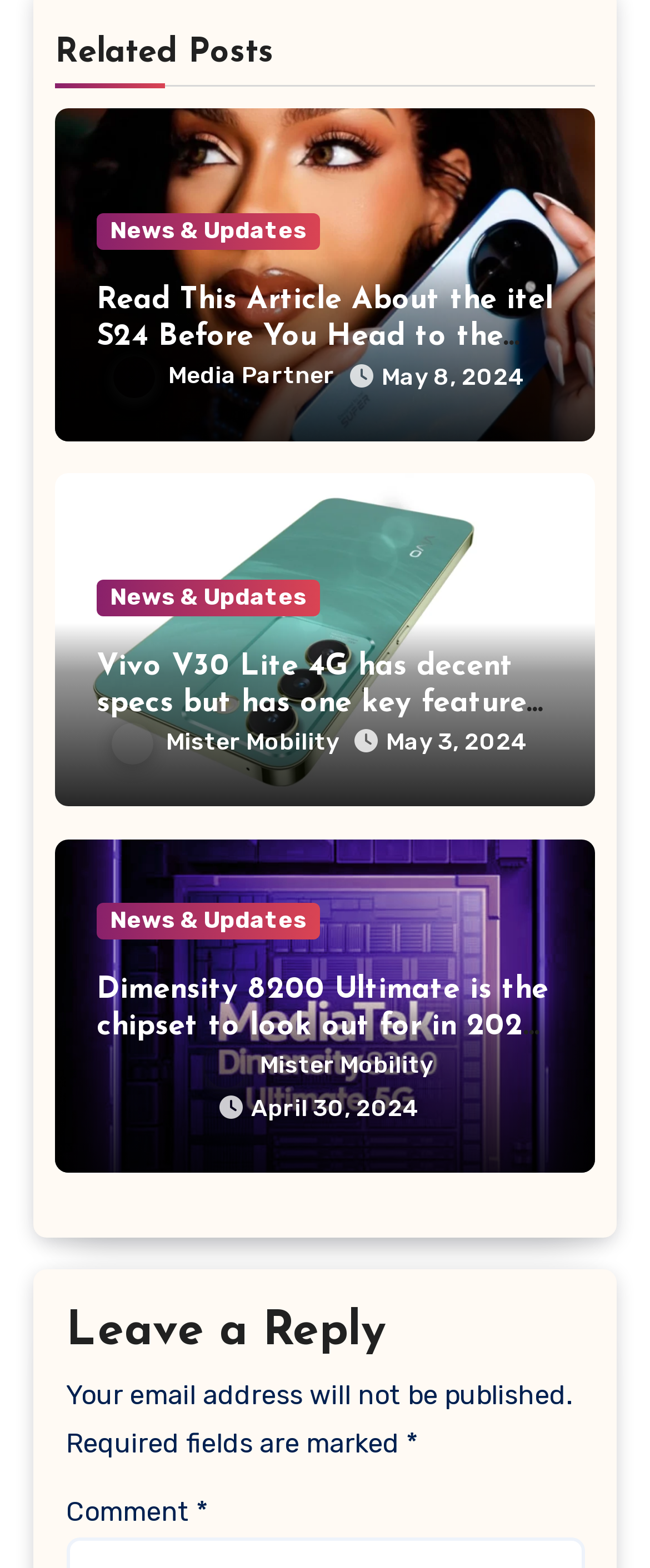Provide your answer in a single word or phrase: 
How many articles are listed on this page?

3